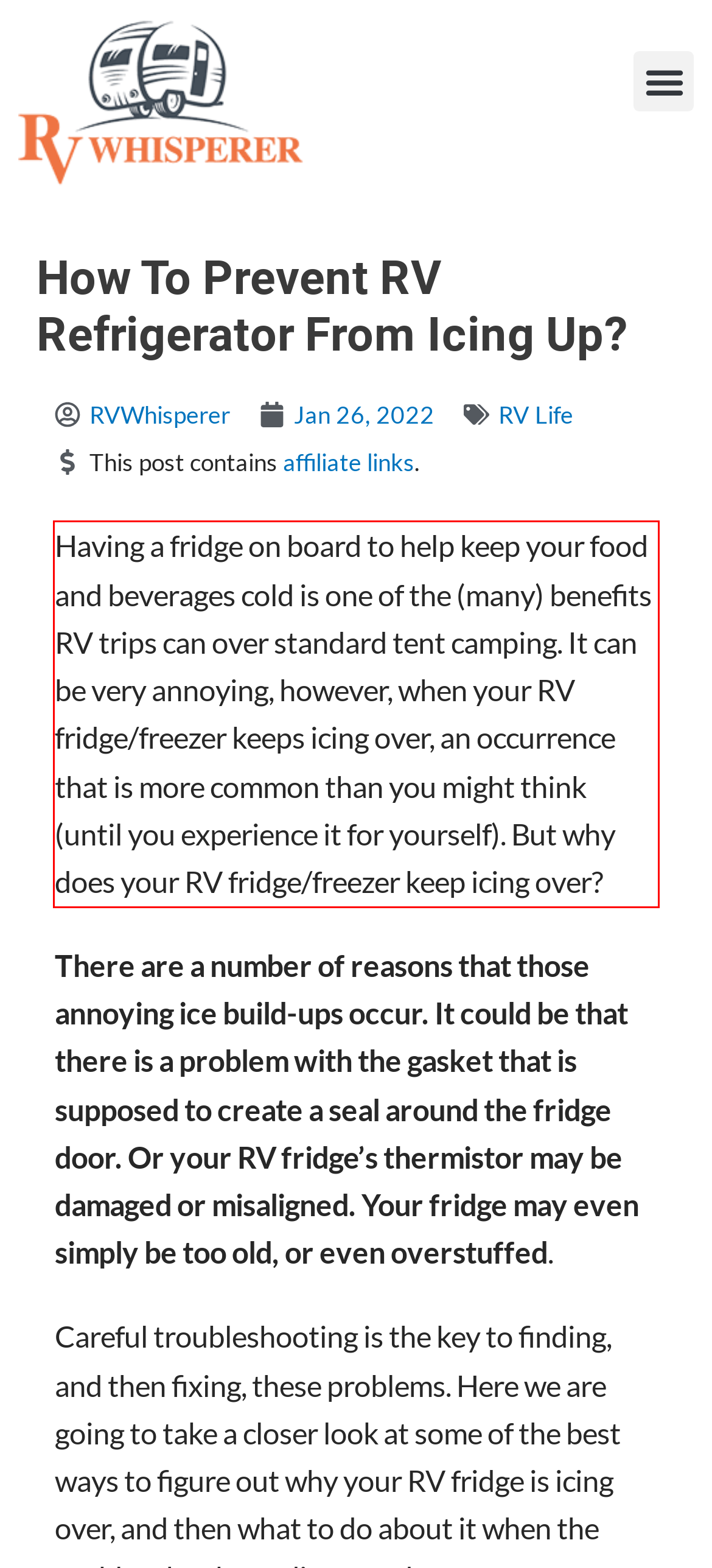Identify the text inside the red bounding box on the provided webpage screenshot by performing OCR.

Having a fridge on board to help keep your food and beverages cold is one of the (many) benefits RV trips can over standard tent camping. It can be very annoying, however, when your RV fridge/freezer keeps icing over, an occurrence that is more common than you might think (until you experience it for yourself). But why does your RV fridge/freezer keep icing over?